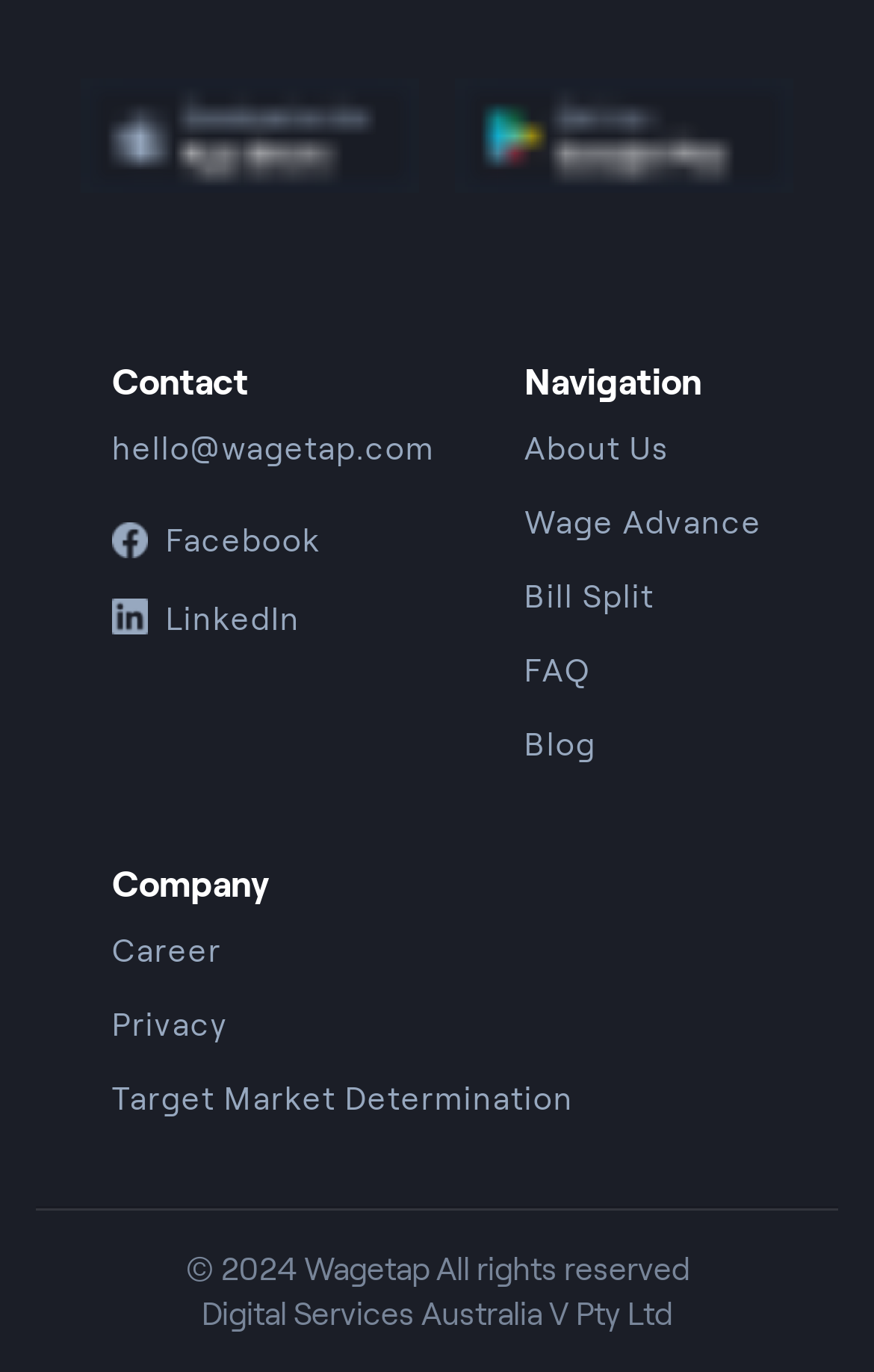Identify the coordinates of the bounding box for the element that must be clicked to accomplish the instruction: "Contact us via email".

[0.128, 0.306, 0.497, 0.36]